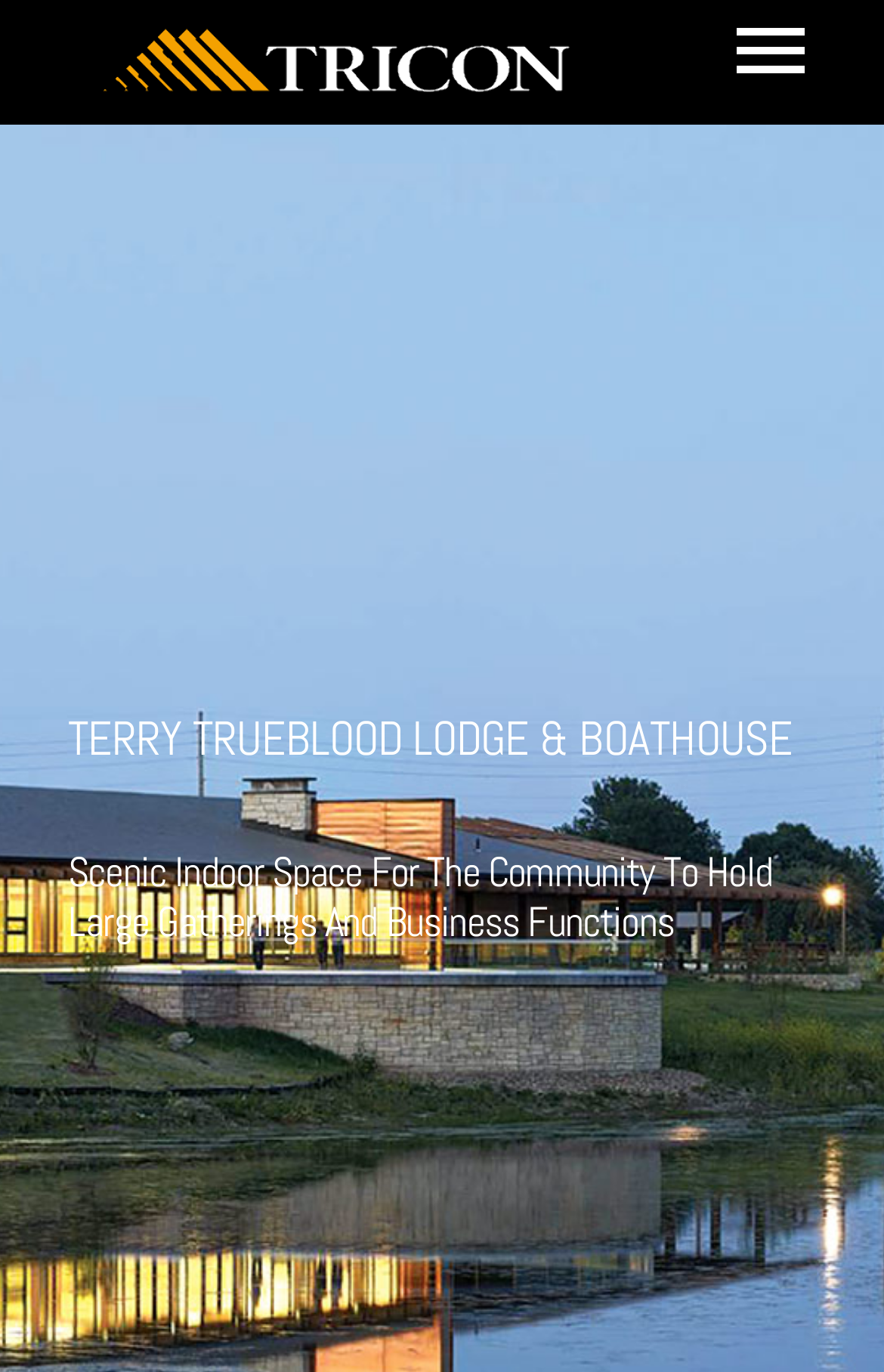Respond to the following question with a brief word or phrase:
What is the purpose of the lodge?

Scenic indoor space